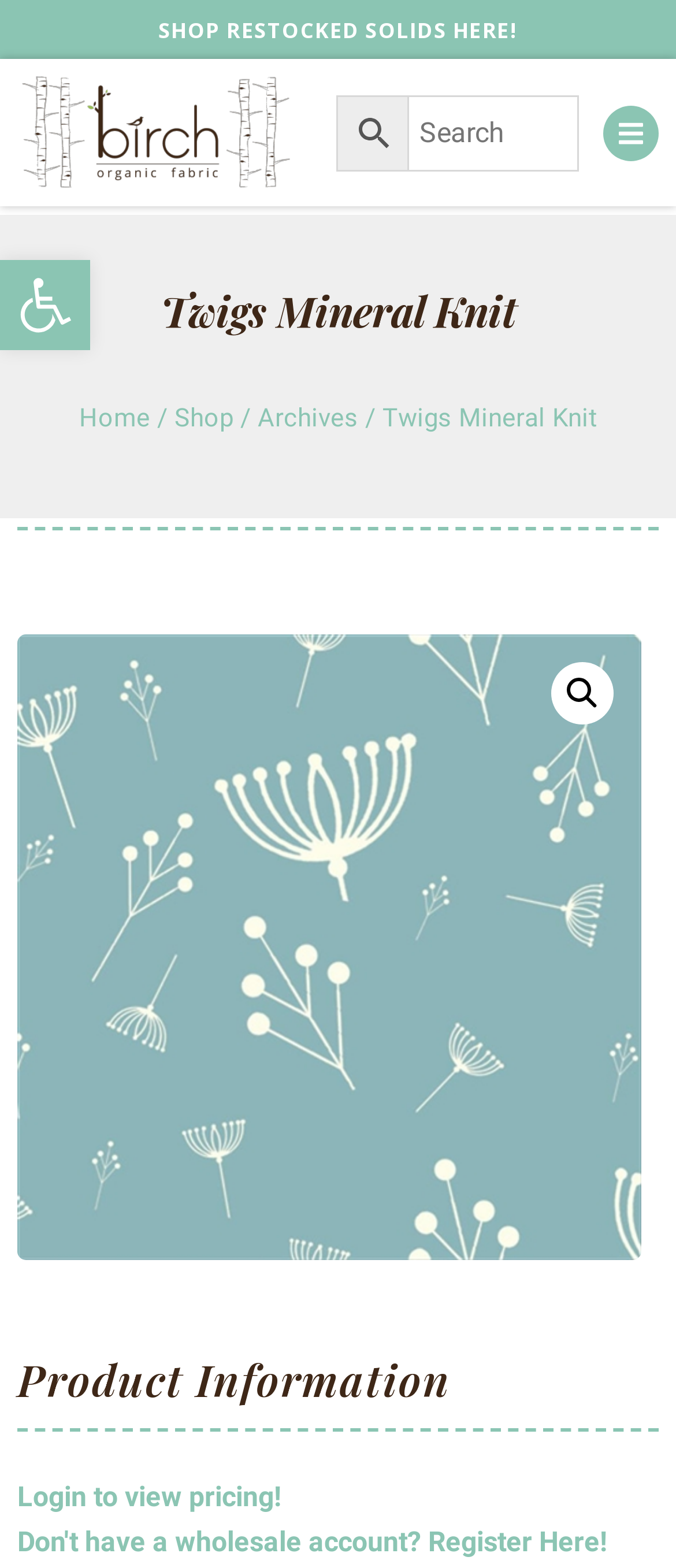Please answer the following question as detailed as possible based on the image: 
What is the category of the product?

The breadcrumb navigation has a link to 'Shop', which suggests that the product belongs to this category. Additionally, the link 'SHOP RESTOCKED SOLIDS HERE!' also supports this conclusion.